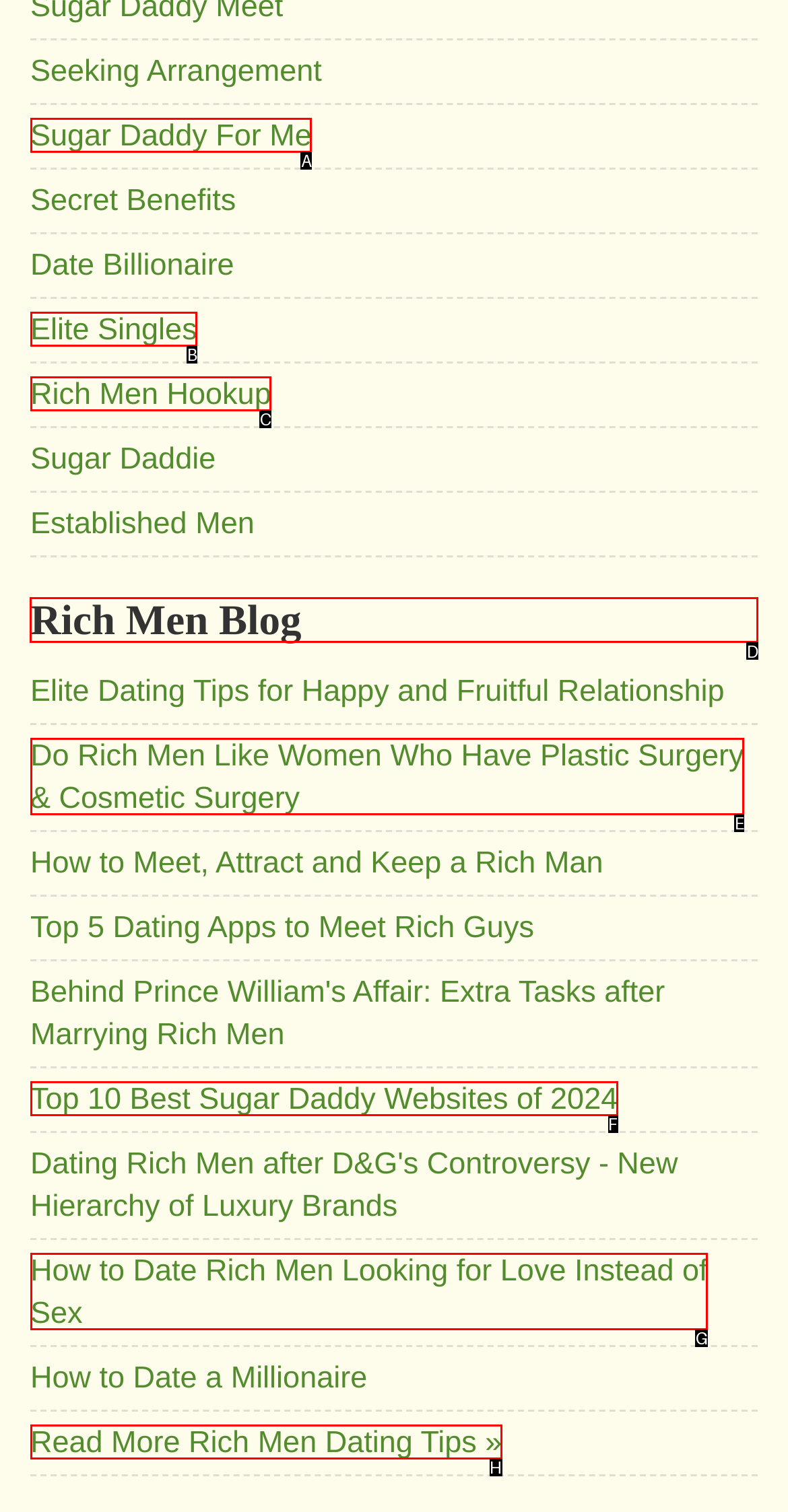Which UI element should be clicked to perform the following task: Visit 'Rich Men Blog'? Answer with the corresponding letter from the choices.

D